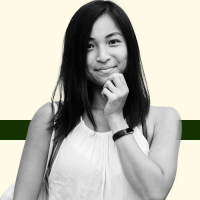Use a single word or phrase to answer the following:
What is the purpose of the Internship Programme?

Provide experience and exposure